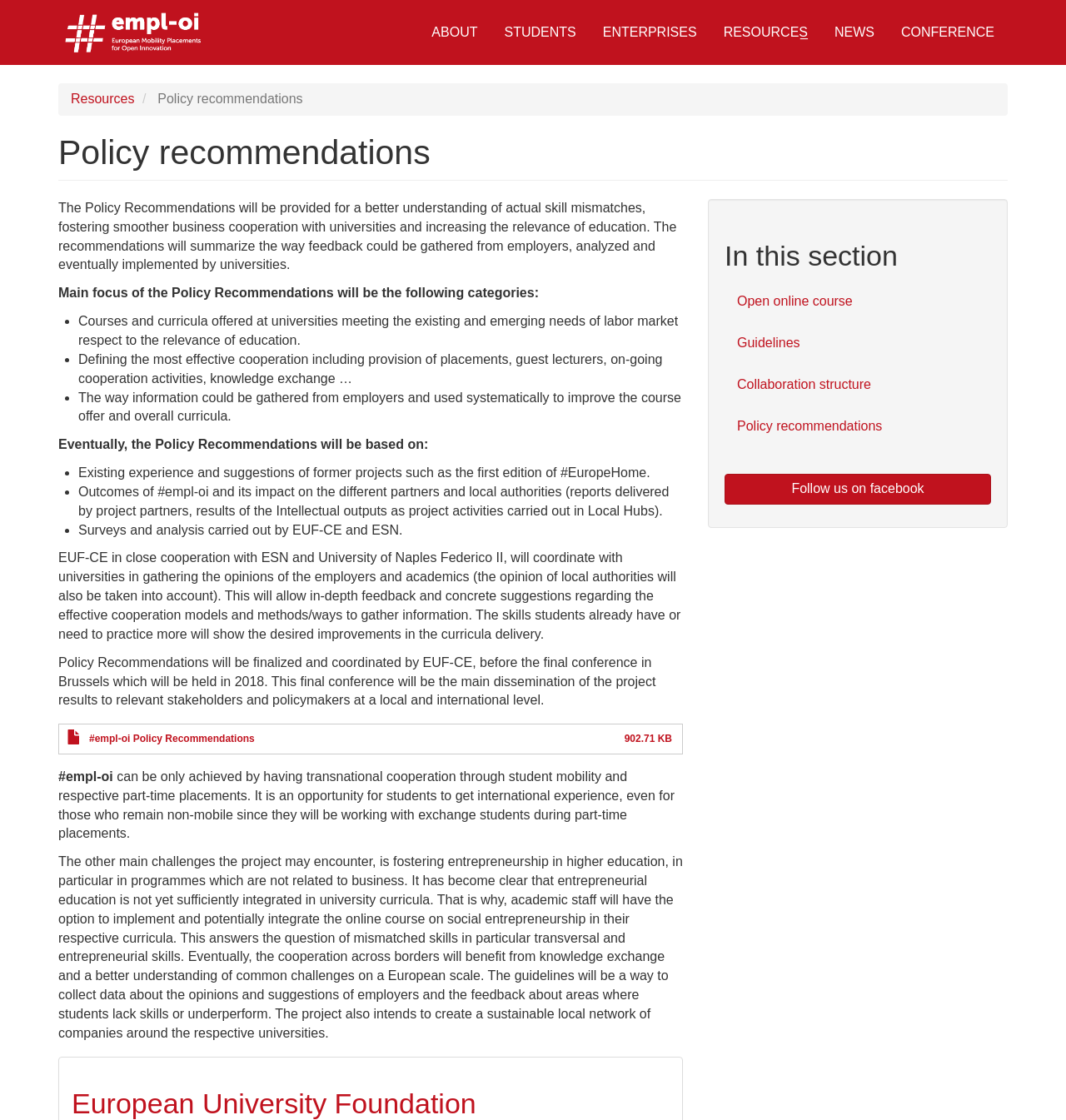What is the size of the #empl-oi Policy Recommendations file?
Answer briefly with a single word or phrase based on the image.

902.71 KB